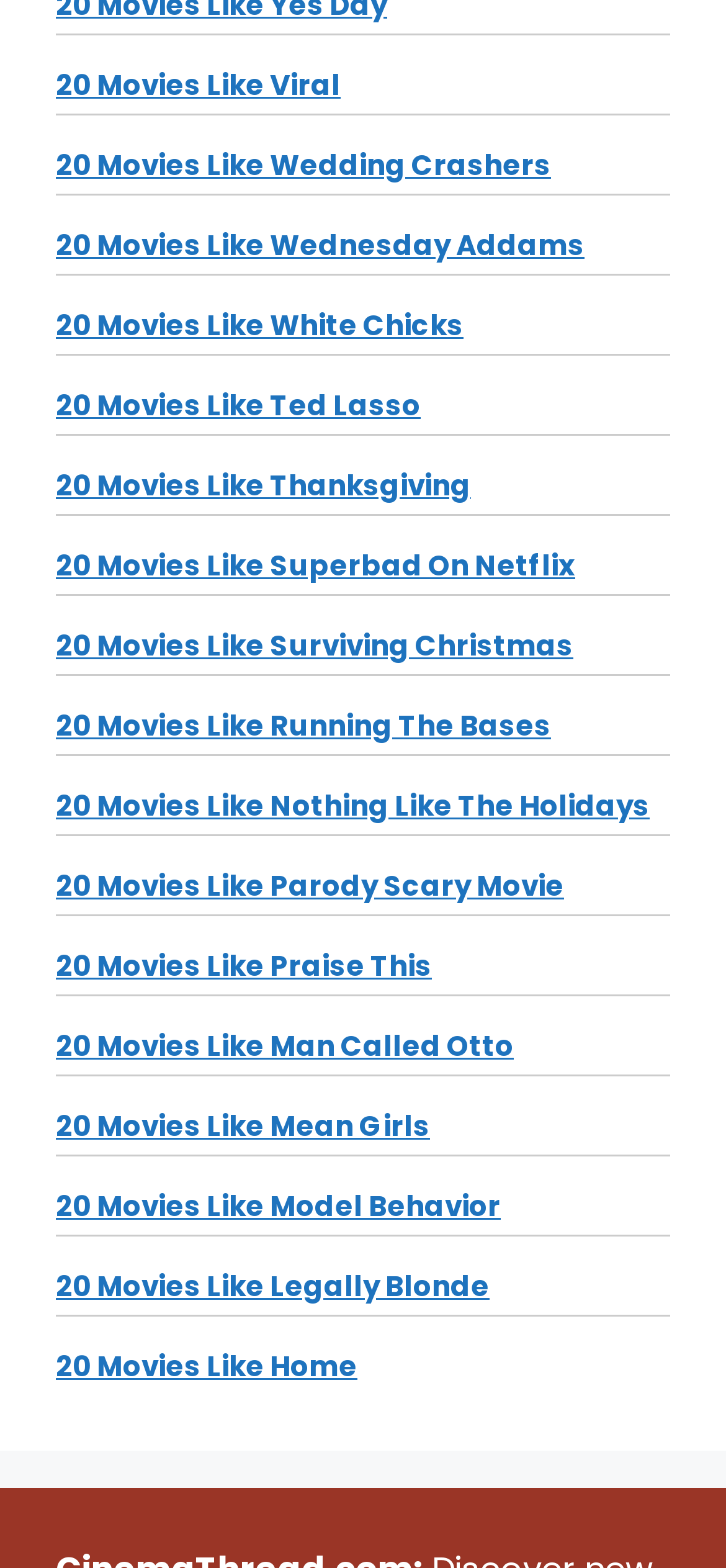Please specify the bounding box coordinates of the element that should be clicked to execute the given instruction: 'explore movies like Wedding Crashers'. Ensure the coordinates are four float numbers between 0 and 1, expressed as [left, top, right, bottom].

[0.077, 0.092, 0.759, 0.117]